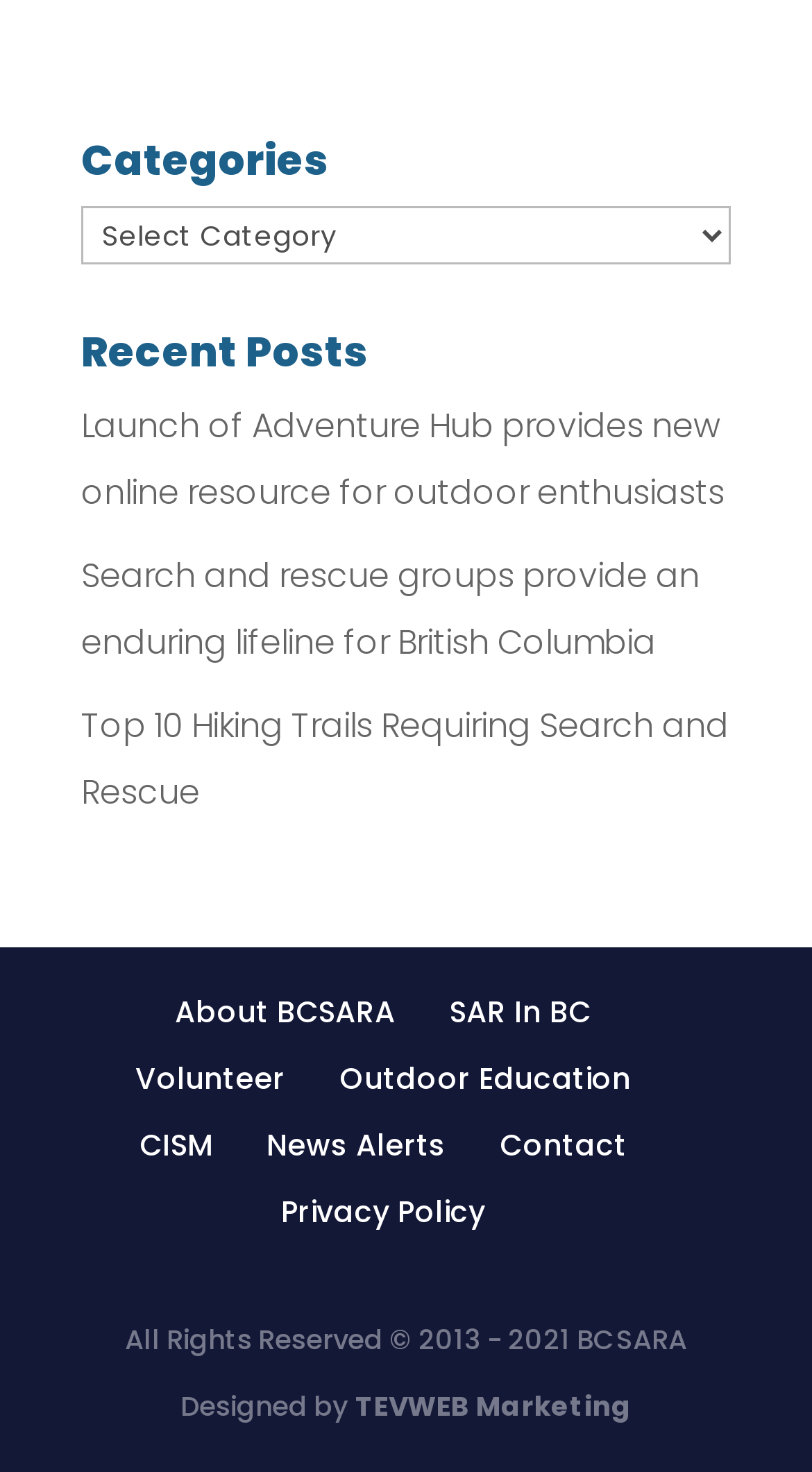What is the copyright year range?
Make sure to answer the question with a detailed and comprehensive explanation.

I found the copyright information at the bottom of the page, which states 'All Rights Reserved © 2013 - 2021 BCSARA', and extracted the year range.